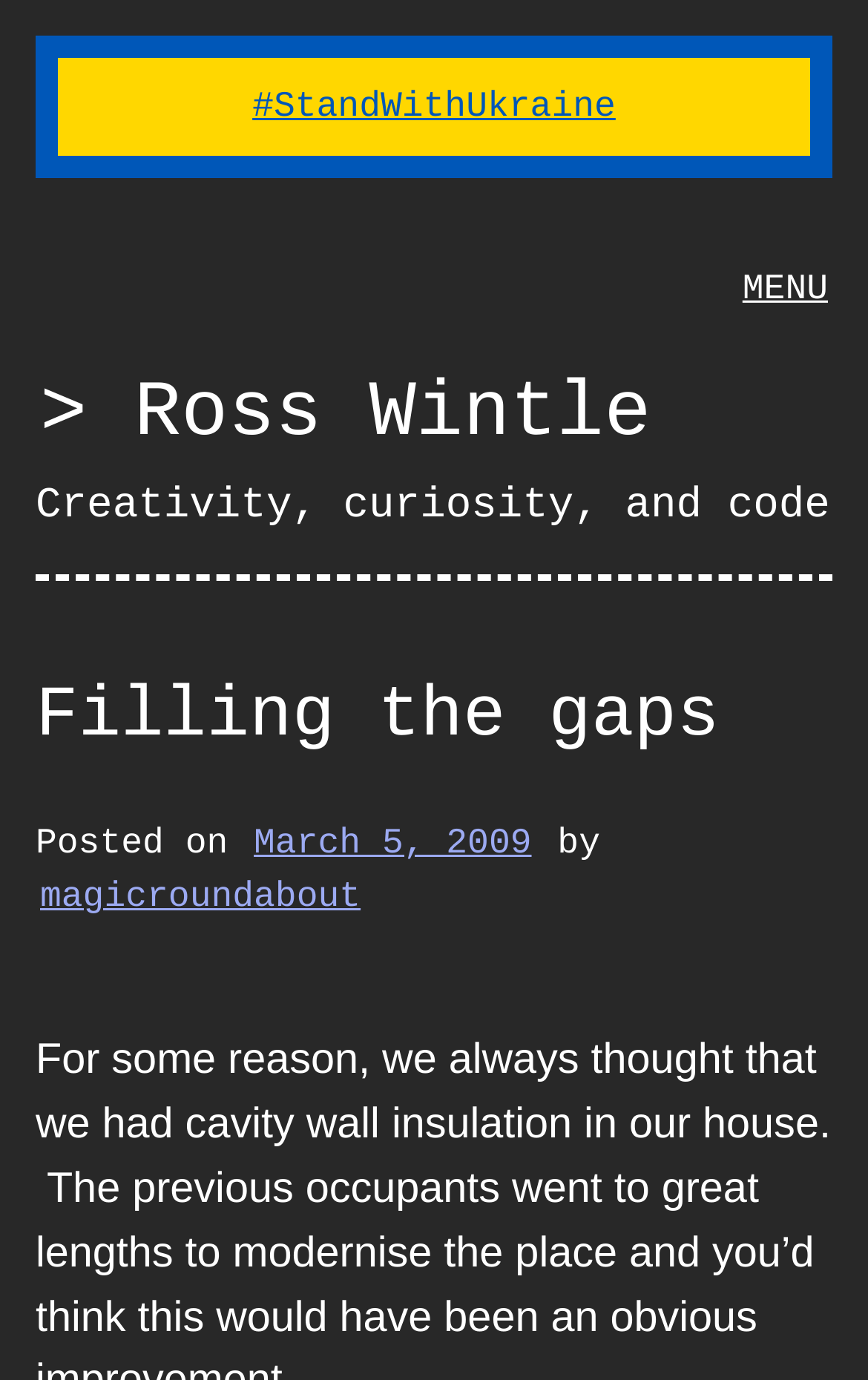Identify and provide the title of the webpage.

Filling the gaps